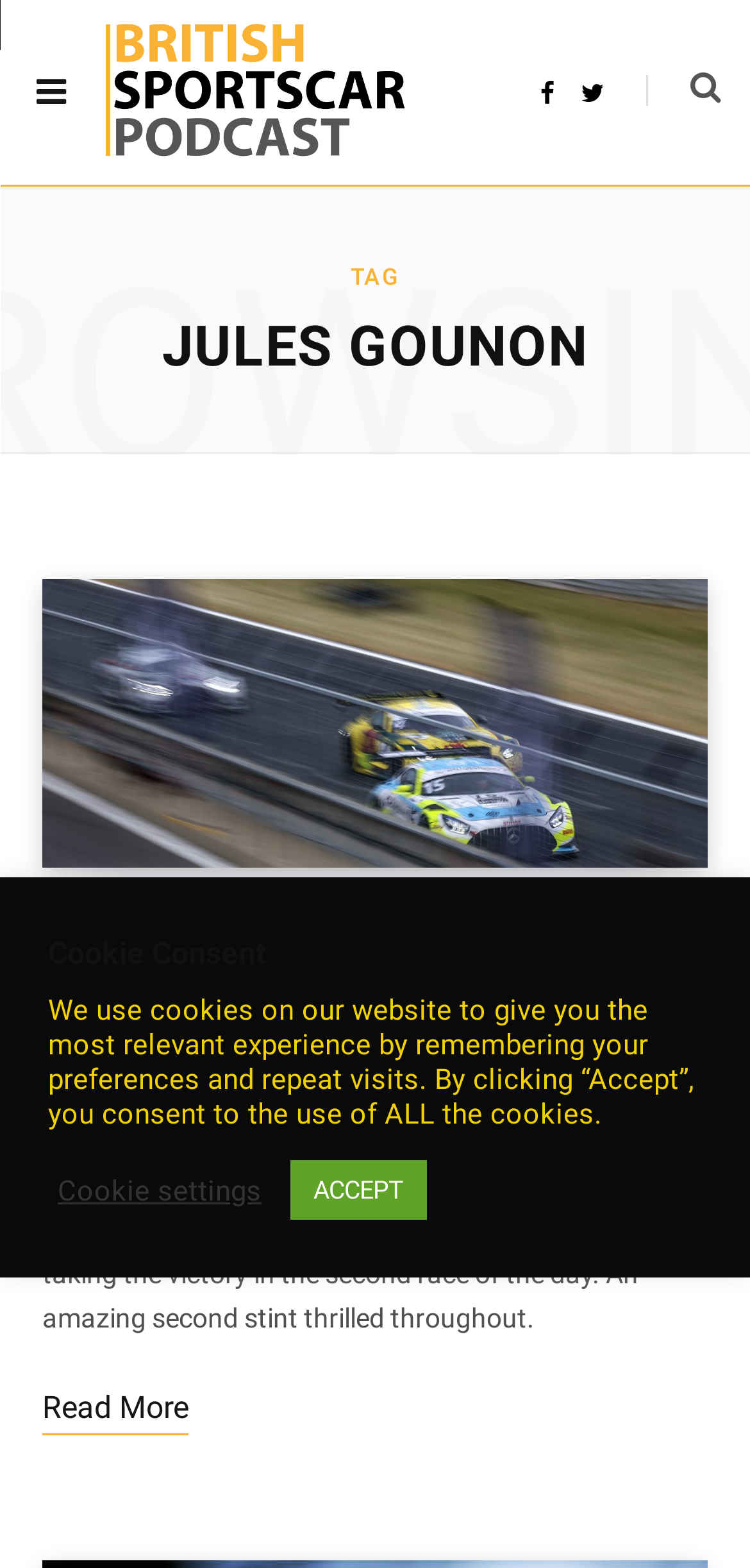Show the bounding box coordinates for the element that needs to be clicked to execute the following instruction: "View the British Sportscar Podcast homepage". Provide the coordinates in the form of four float numbers between 0 and 1, i.e., [left, top, right, bottom].

[0.141, 0.01, 0.541, 0.108]